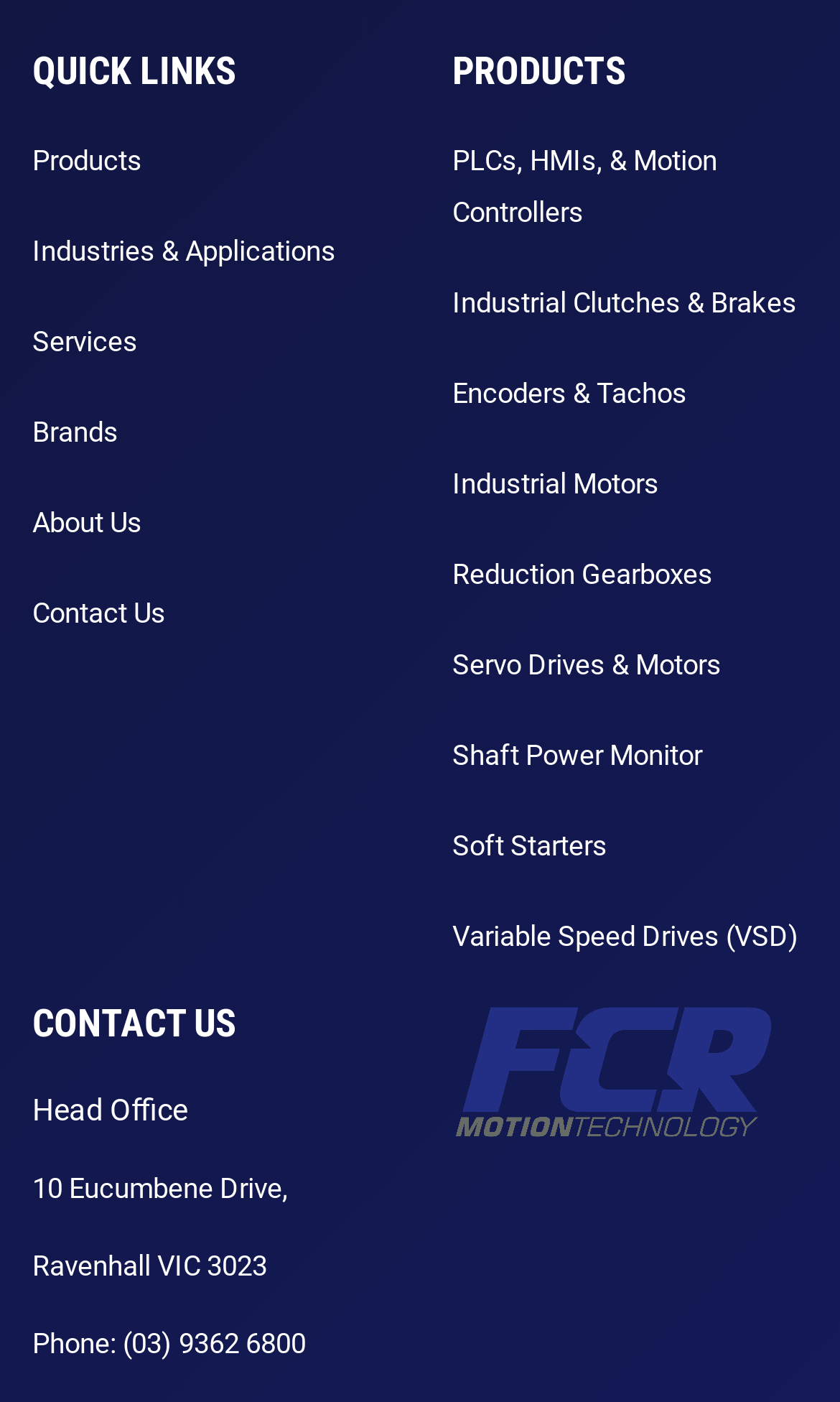From the given element description: "PLCs, HMIs, & Motion Controllers", find the bounding box for the UI element. Provide the coordinates as four float numbers between 0 and 1, in the order [left, top, right, bottom].

[0.538, 0.103, 0.854, 0.163]